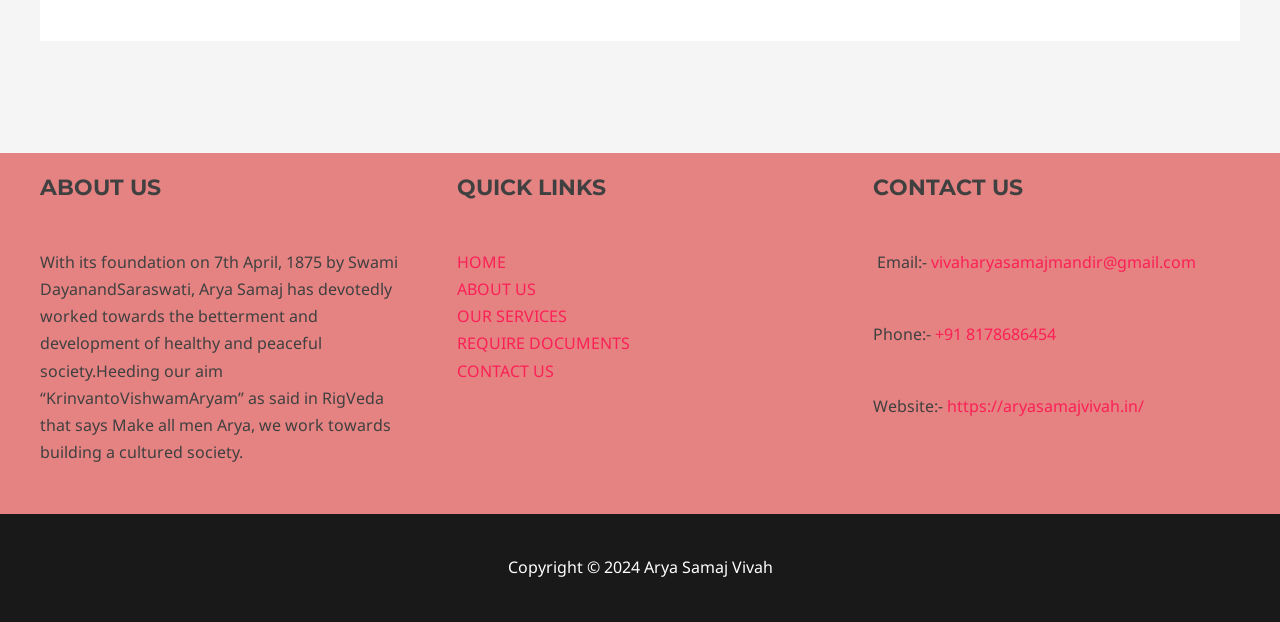What is the year of copyright of Arya Samaj Vivah?
Using the image as a reference, answer with just one word or a short phrase.

2024